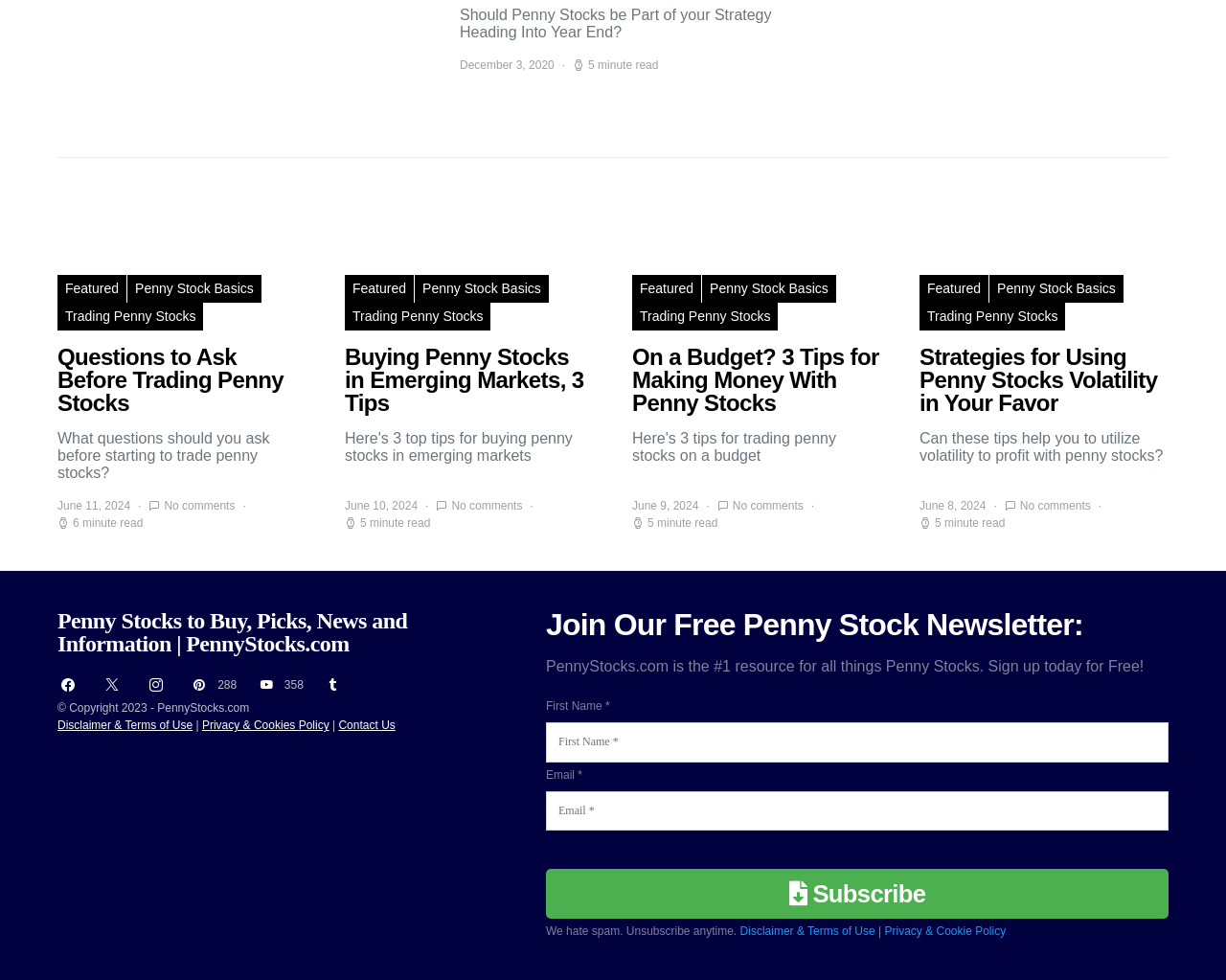Use a single word or phrase to answer the question: What is the purpose of the form with the label 'First Name *' and 'Email *'?

Subscribe to newsletter